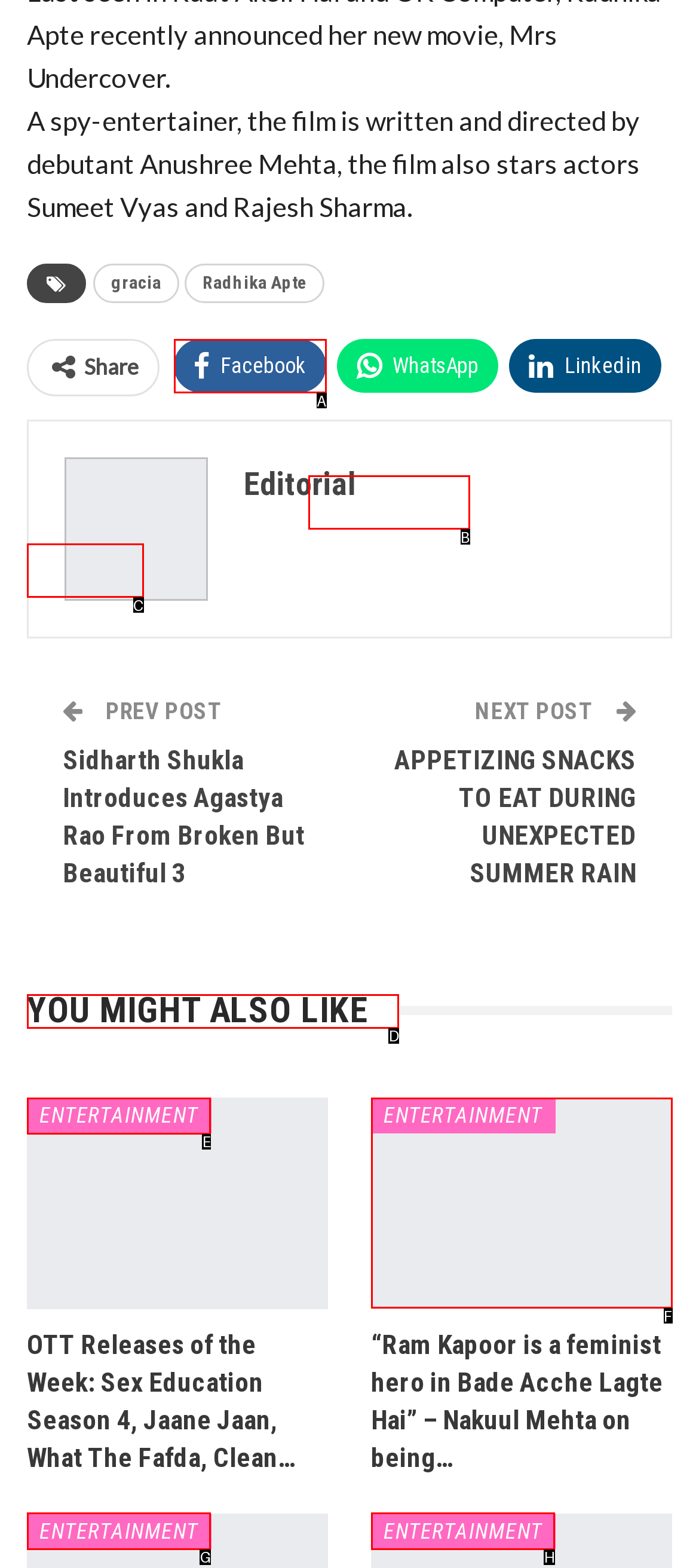Determine which option aligns with the description: You might also like. Provide the letter of the chosen option directly.

D